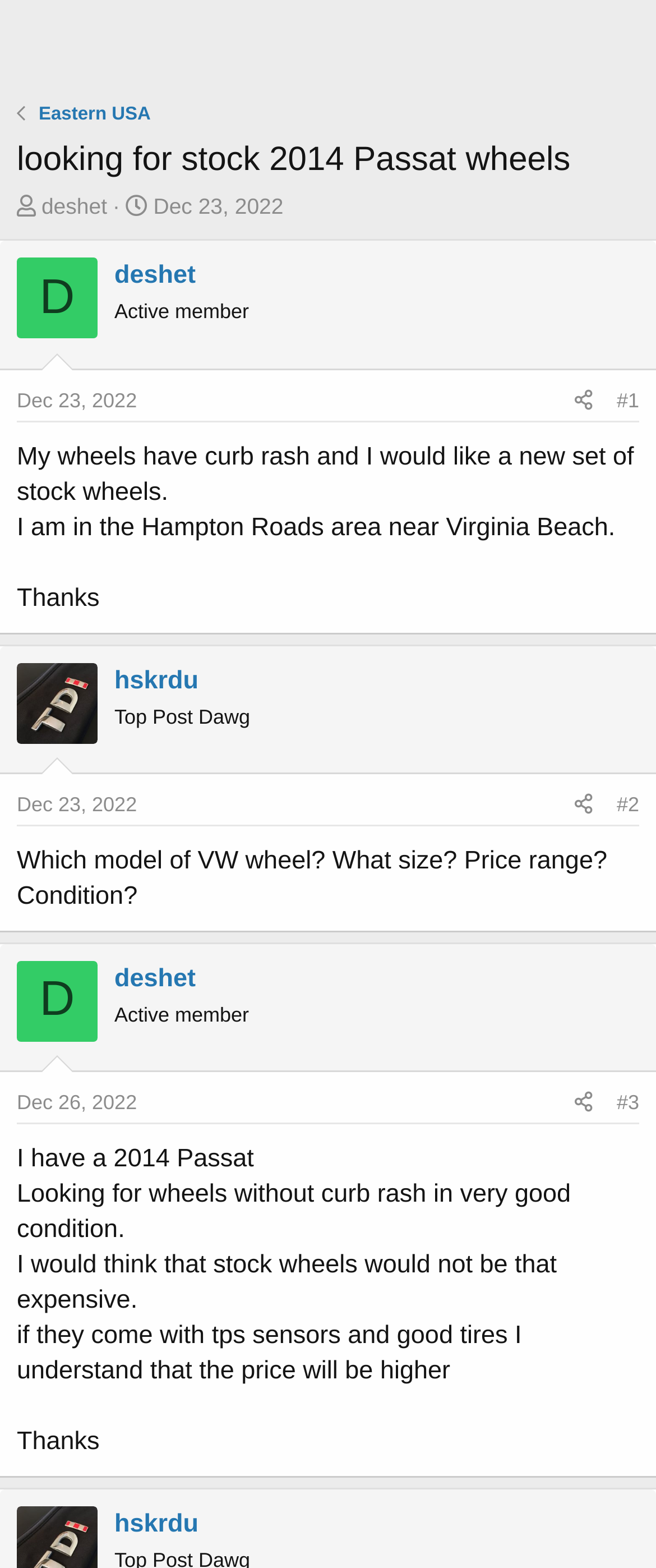Please identify the bounding box coordinates of the clickable region that I should interact with to perform the following instruction: "Click the 'Log in' button". The coordinates should be expressed as four float numbers between 0 and 1, i.e., [left, top, right, bottom].

[0.444, 0.006, 0.6, 0.046]